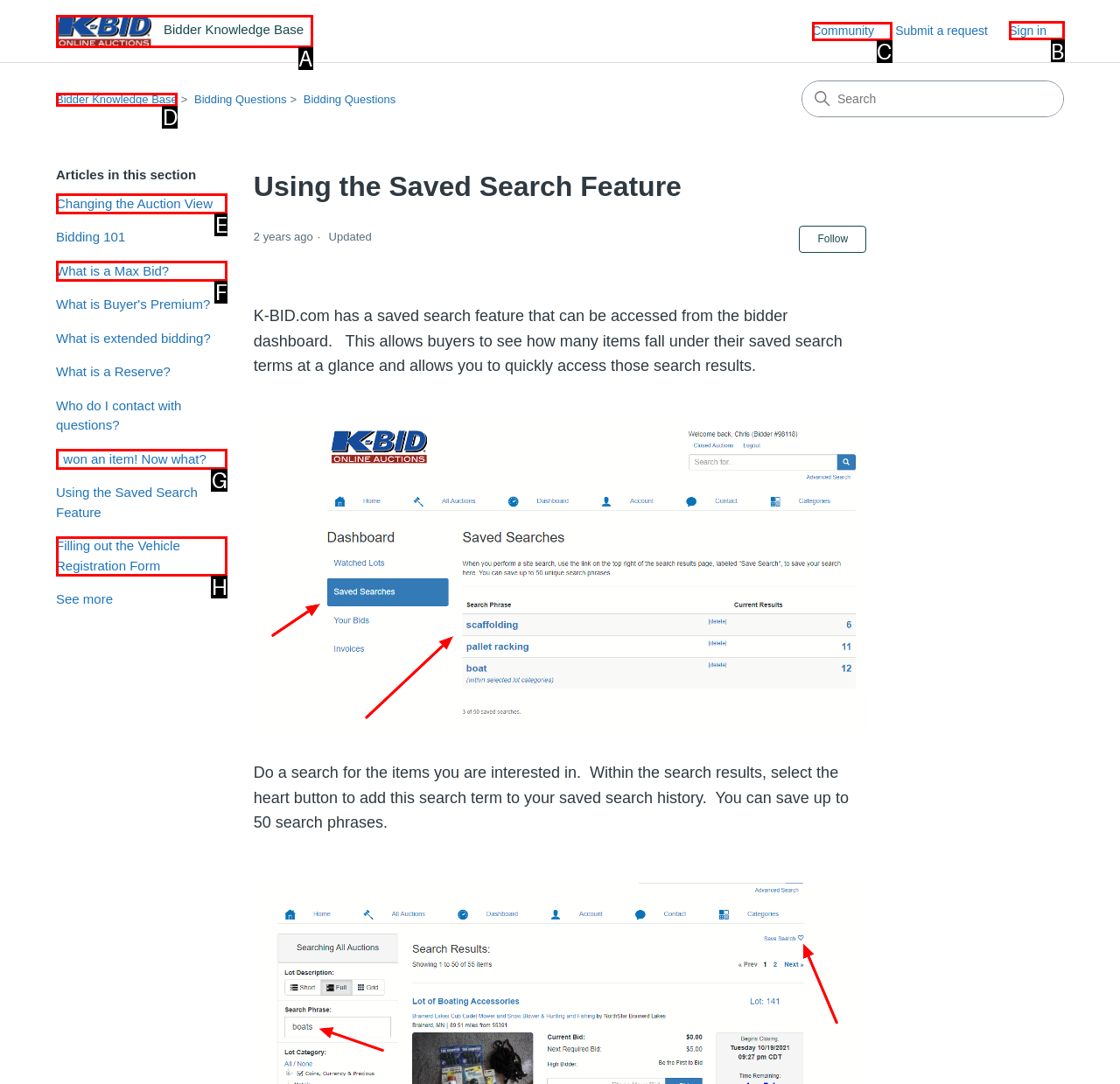Tell me the letter of the UI element to click in order to accomplish the following task: Sign in
Answer with the letter of the chosen option from the given choices directly.

B